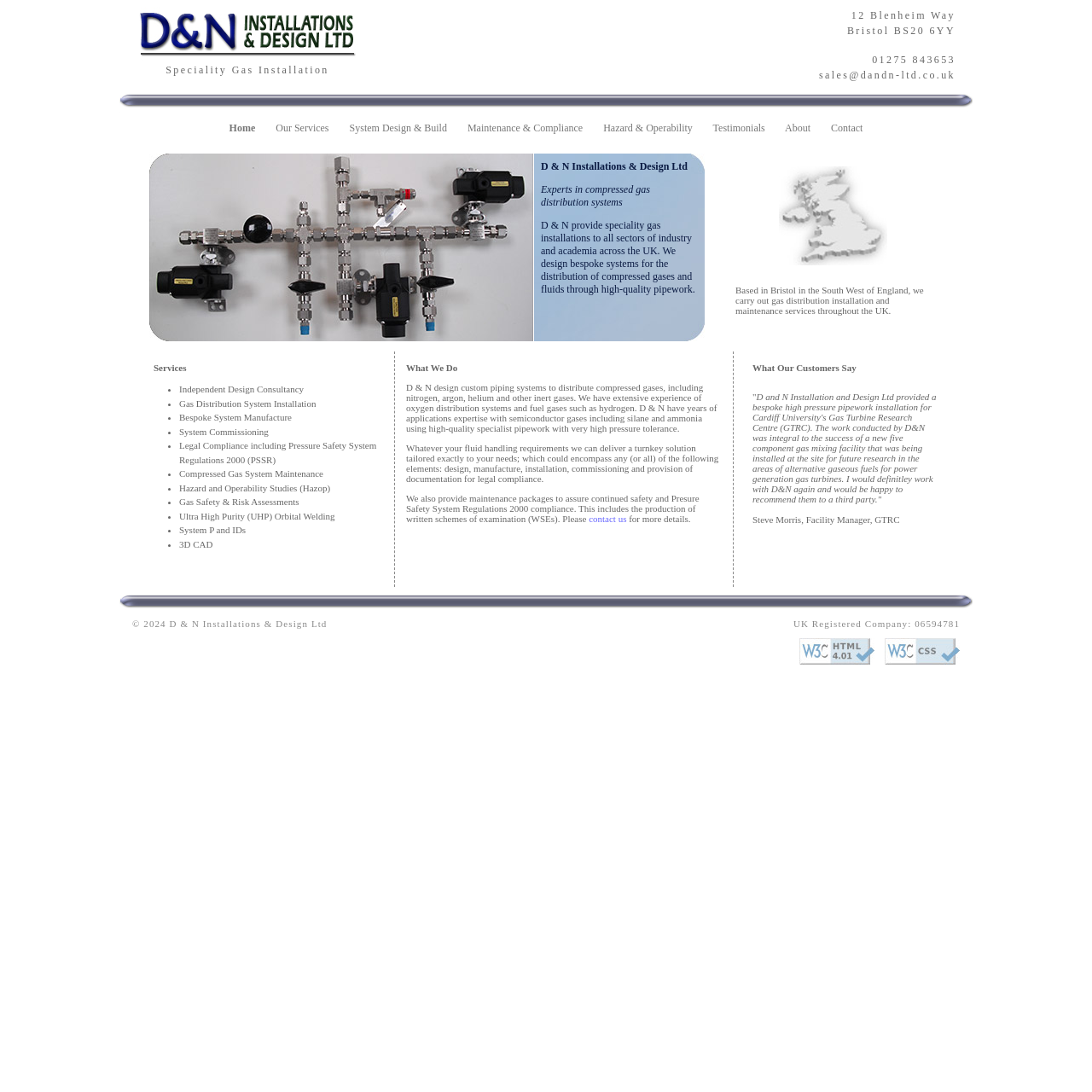Find the bounding box coordinates for the UI element that matches this description: "System Design & Build".

[0.32, 0.112, 0.409, 0.123]